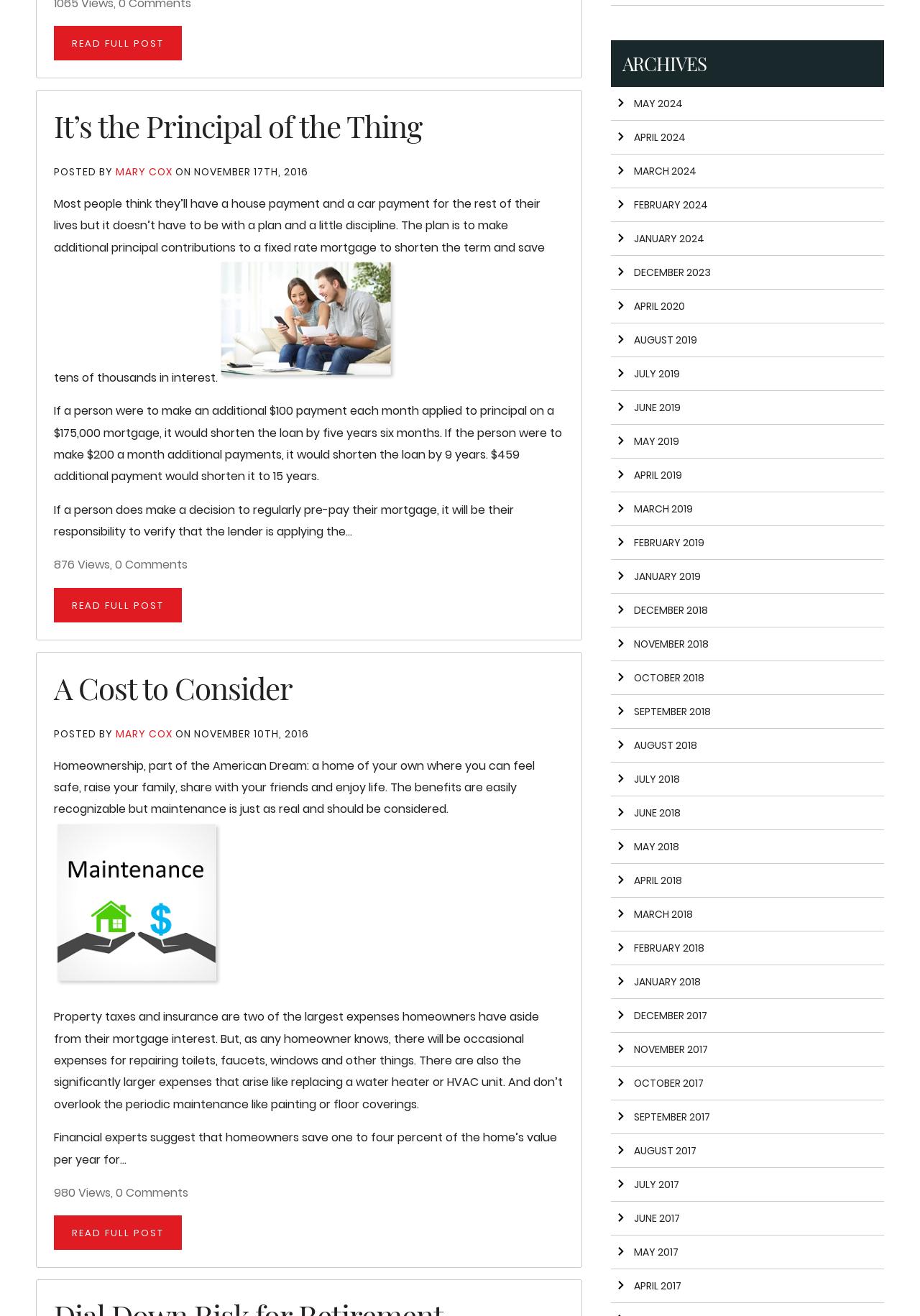How many articles are on this webpage?
Based on the screenshot, provide your answer in one word or phrase.

2